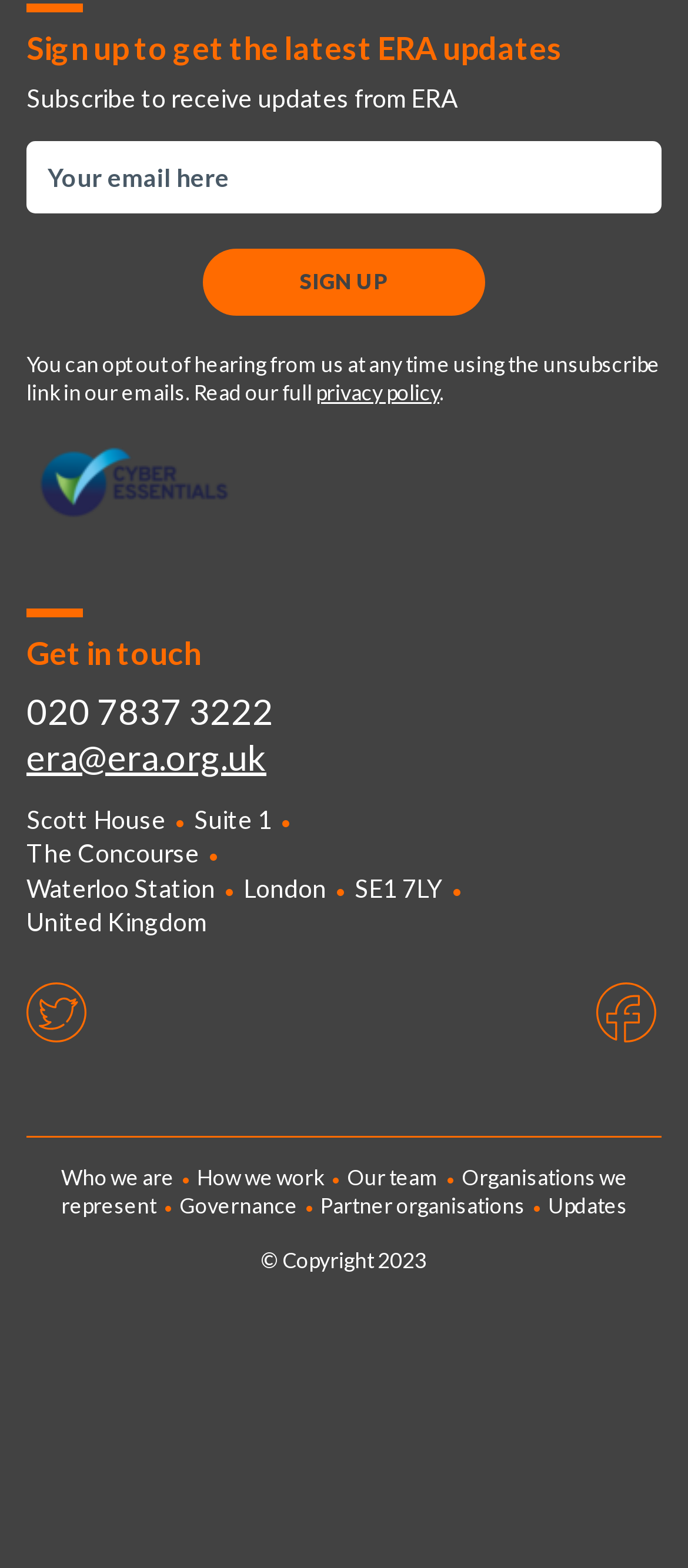Please identify the bounding box coordinates of the region to click in order to complete the given instruction: "Follow on Twitter". The coordinates should be four float numbers between 0 and 1, i.e., [left, top, right, bottom].

[0.013, 0.615, 0.159, 0.679]